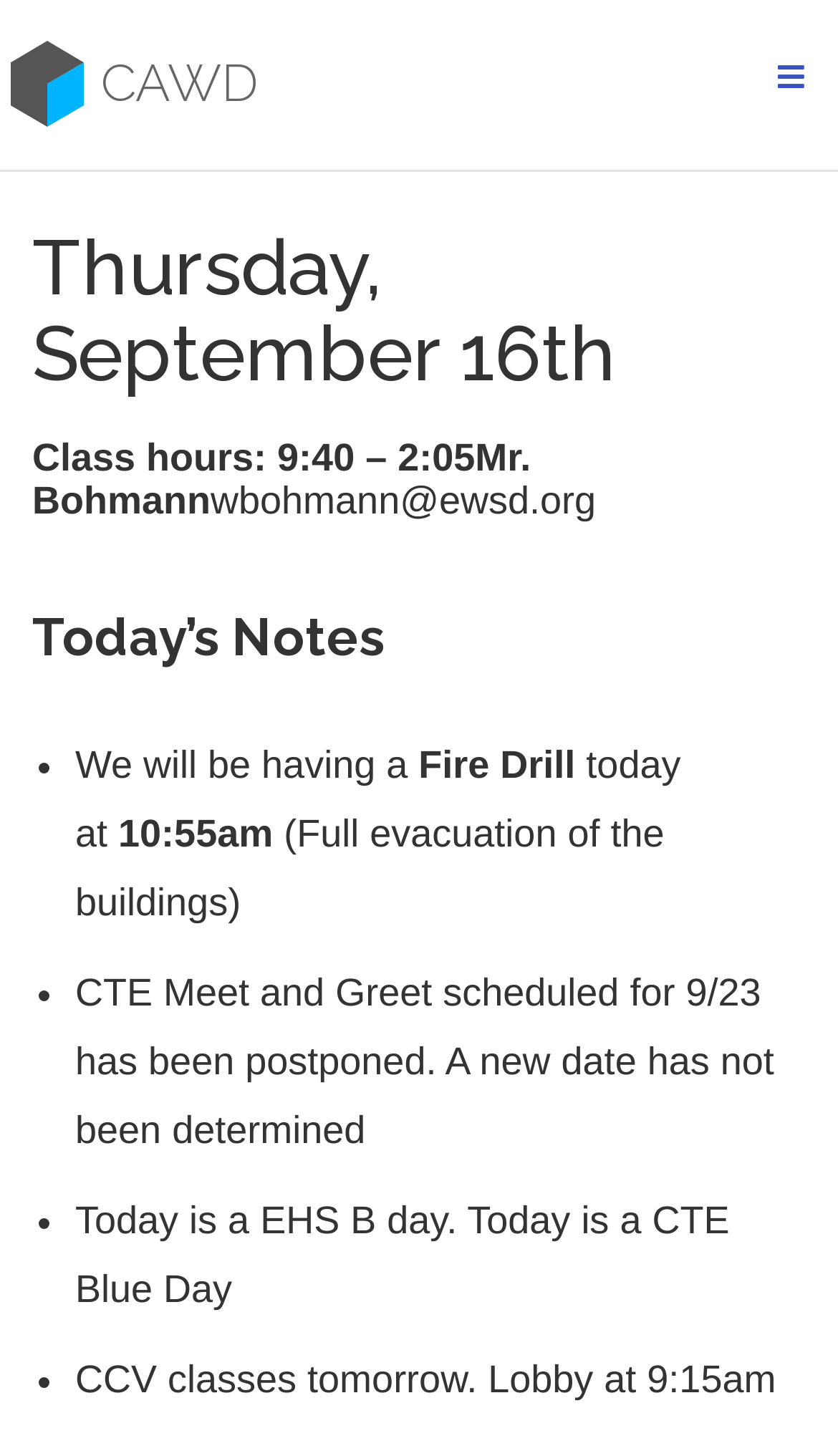Please provide the main heading of the webpage content.

Thursday, September 16th